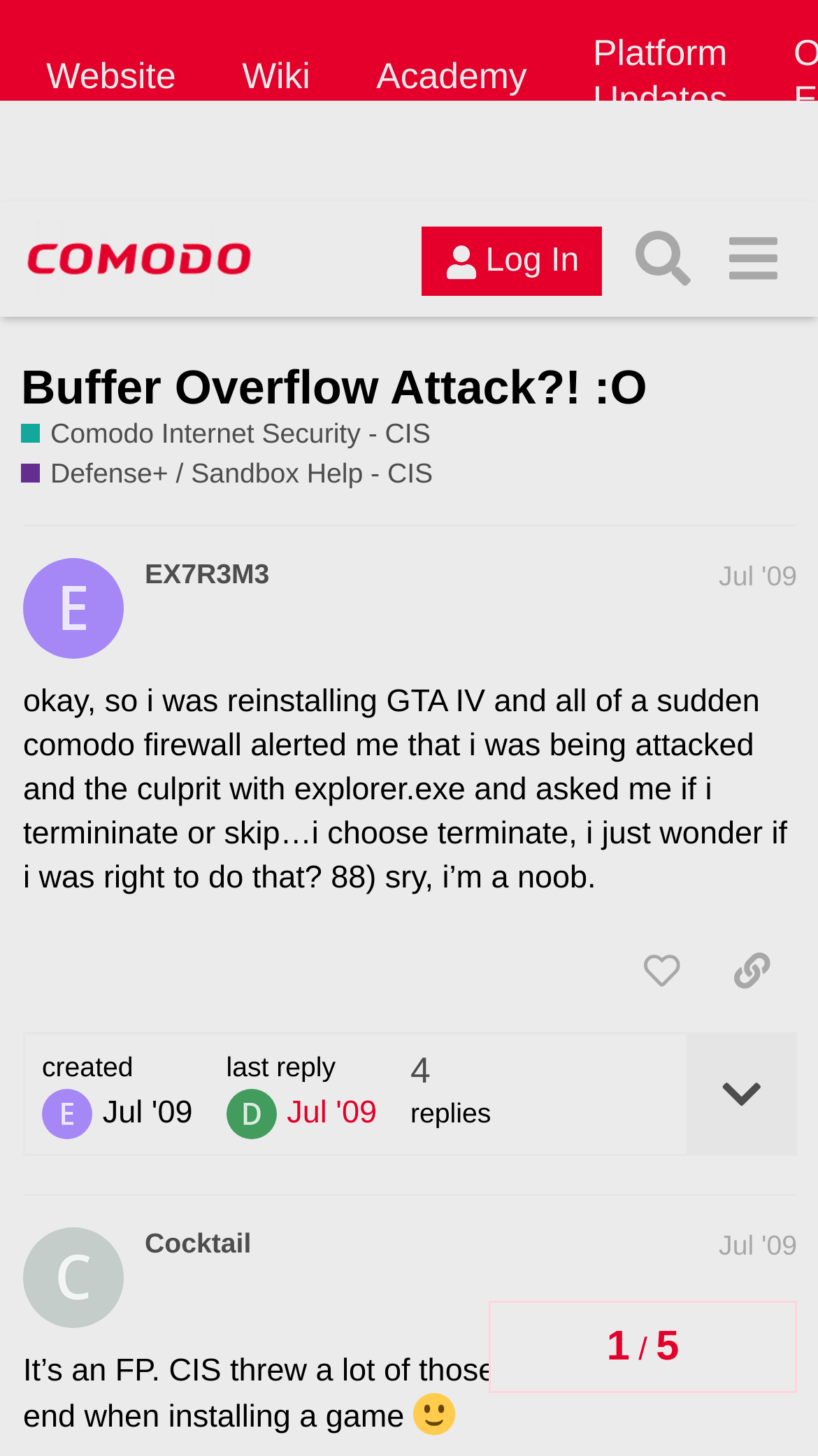Mark the bounding box of the element that matches the following description: "parent_node: Jul '09".

[0.276, 0.752, 0.351, 0.776]